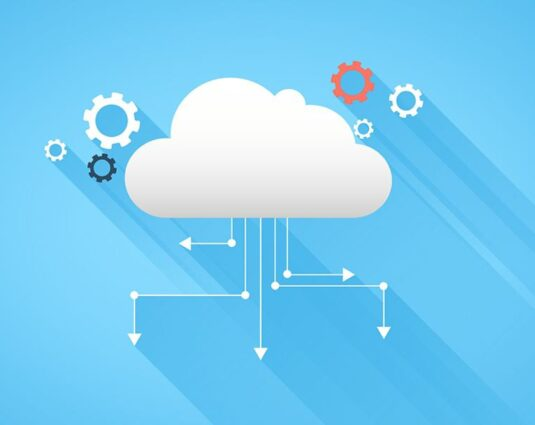What do the arrows beneath the cloud represent?
Answer the question in a detailed and comprehensive manner.

The arrows pointing in various directions beneath the cloud signify the transfer and flow of data, emphasizing the interconnectedness and efficiency associated with cloud services.